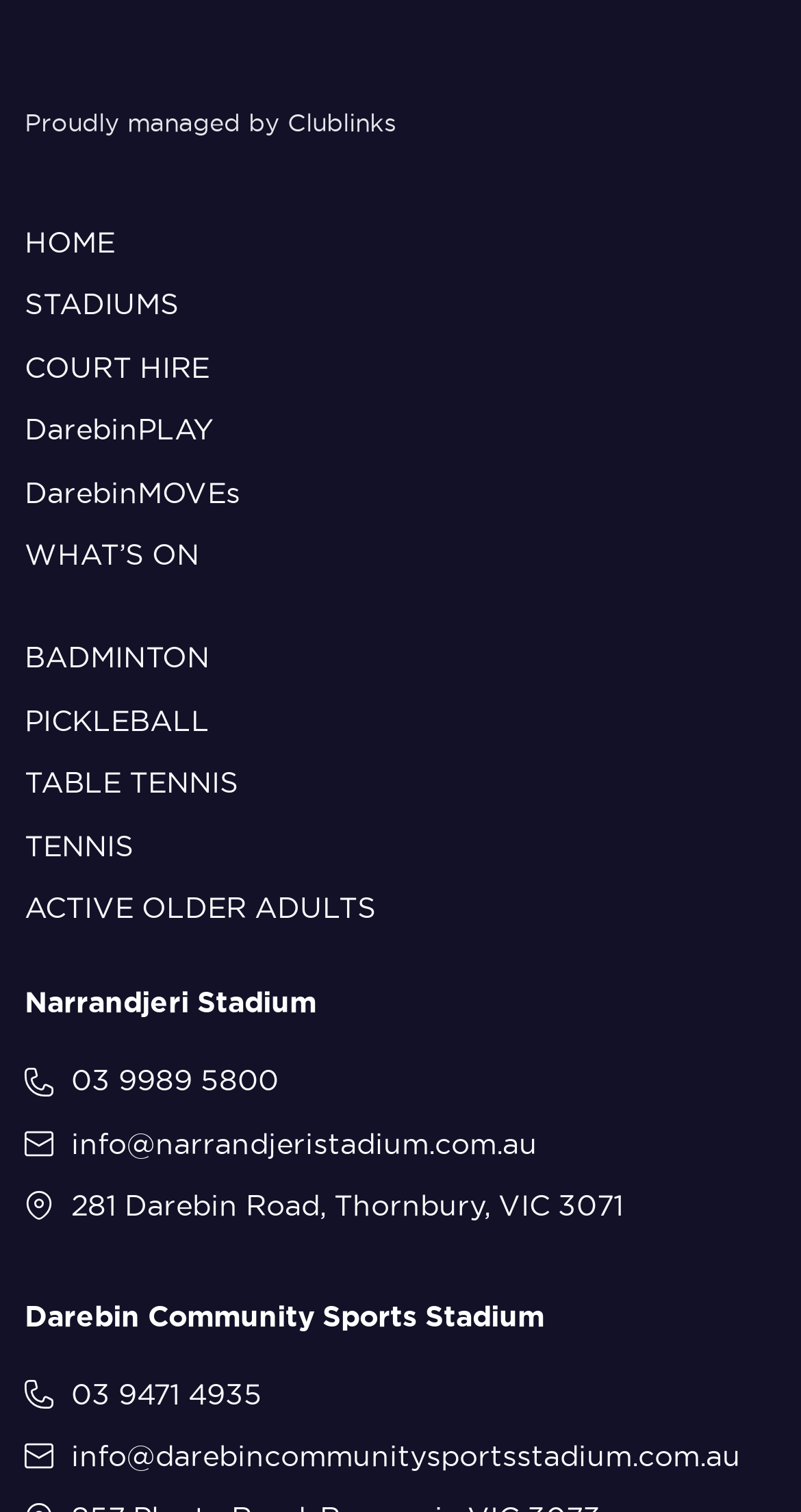Respond to the question below with a single word or phrase:
What is the email address of Darebin Community Sports Stadium?

info@darebincommunitysportsstadium.com.au